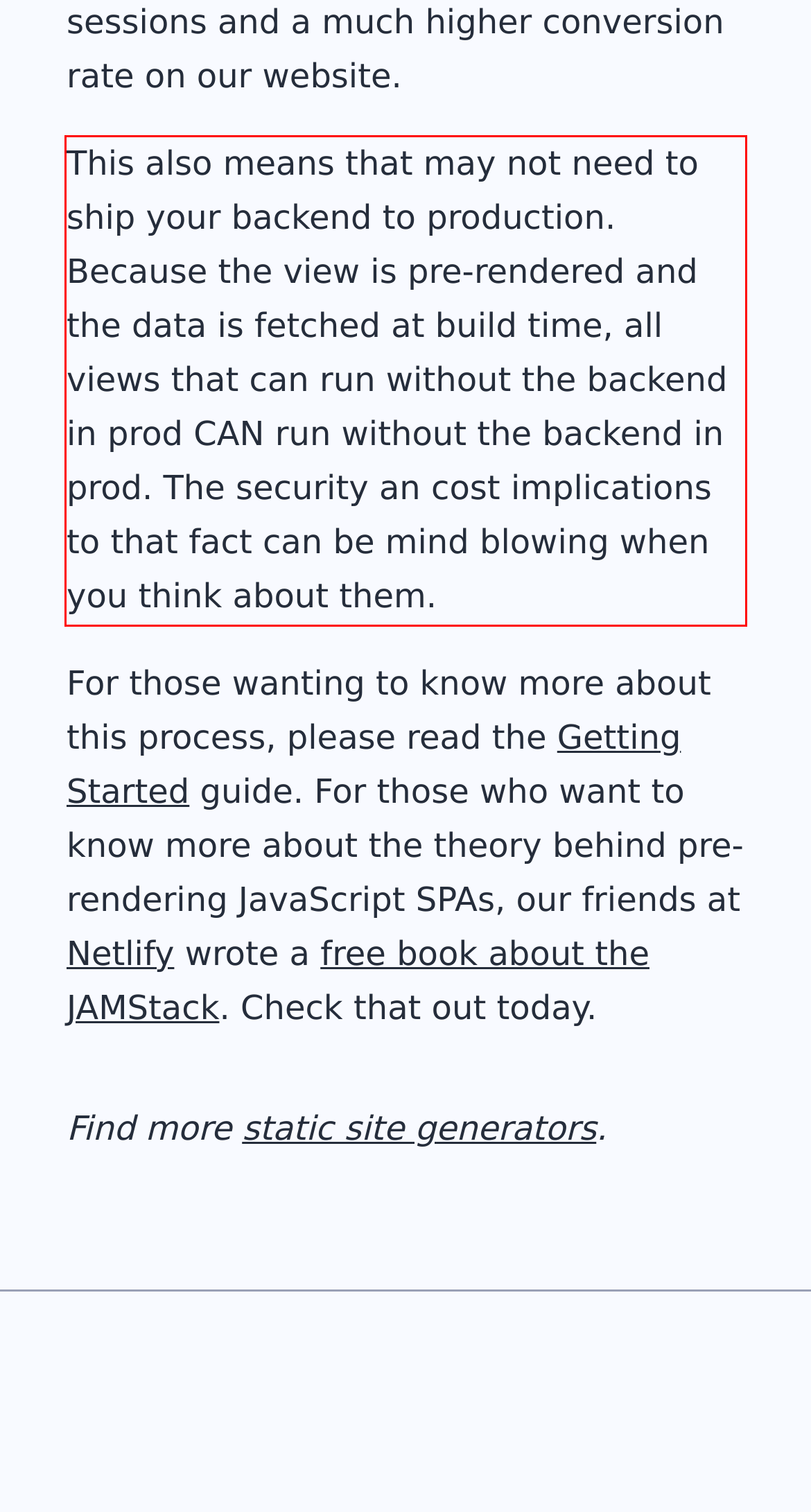Analyze the red bounding box in the provided webpage screenshot and generate the text content contained within.

This also means that may not need to ship your backend to production. Because the view is pre-rendered and the data is fetched at build time, all views that can run without the backend in prod CAN run without the backend in prod. The security an cost implications to that fact can be mind blowing when you think about them.